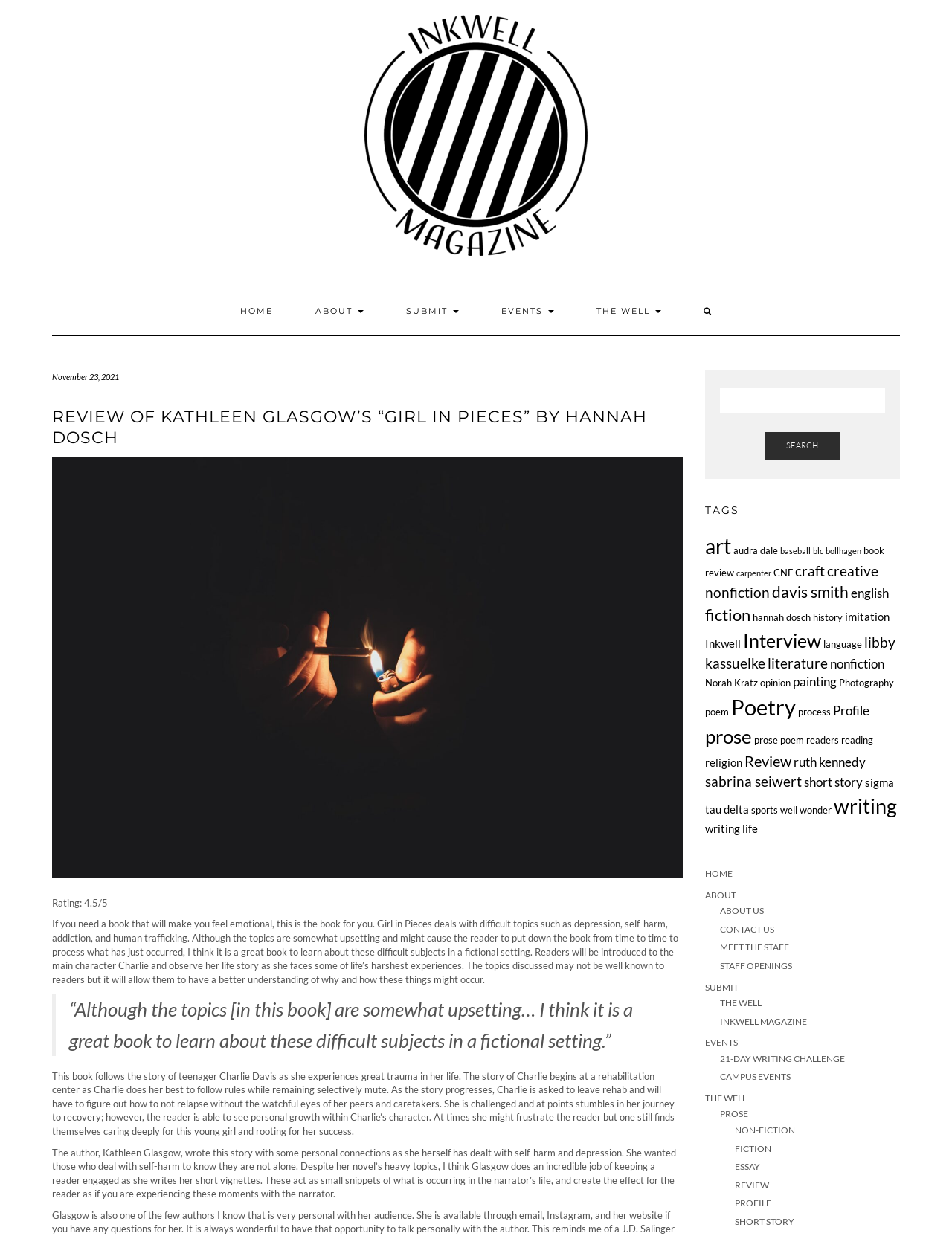Find the bounding box coordinates of the area that needs to be clicked in order to achieve the following instruction: "Click the Post Comment button". The coordinates should be specified as four float numbers between 0 and 1, i.e., [left, top, right, bottom].

None